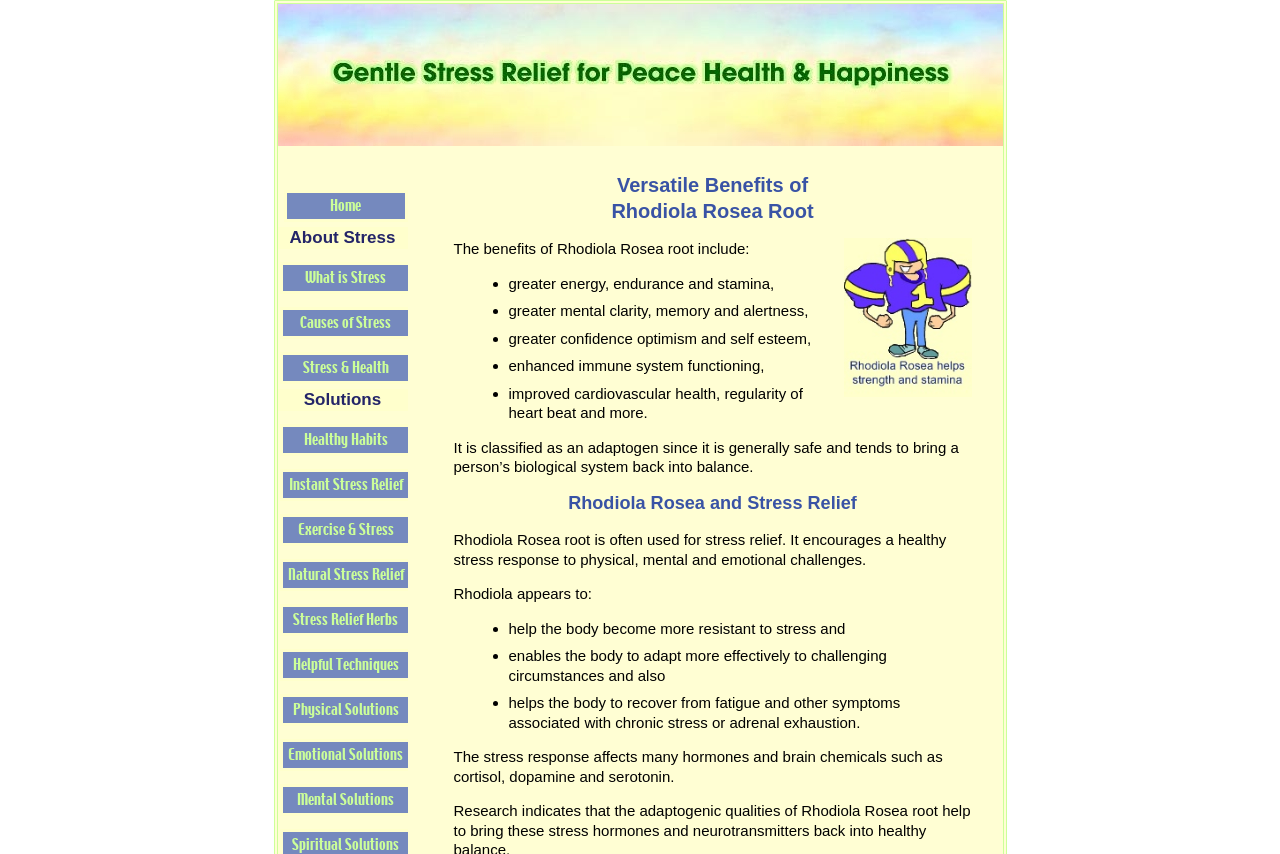Please locate the bounding box coordinates for the element that should be clicked to achieve the following instruction: "Discover 'Rhodiola Rosea and Stress Relief'". Ensure the coordinates are given as four float numbers between 0 and 1, i.e., [left, top, right, bottom].

[0.354, 0.576, 0.759, 0.603]